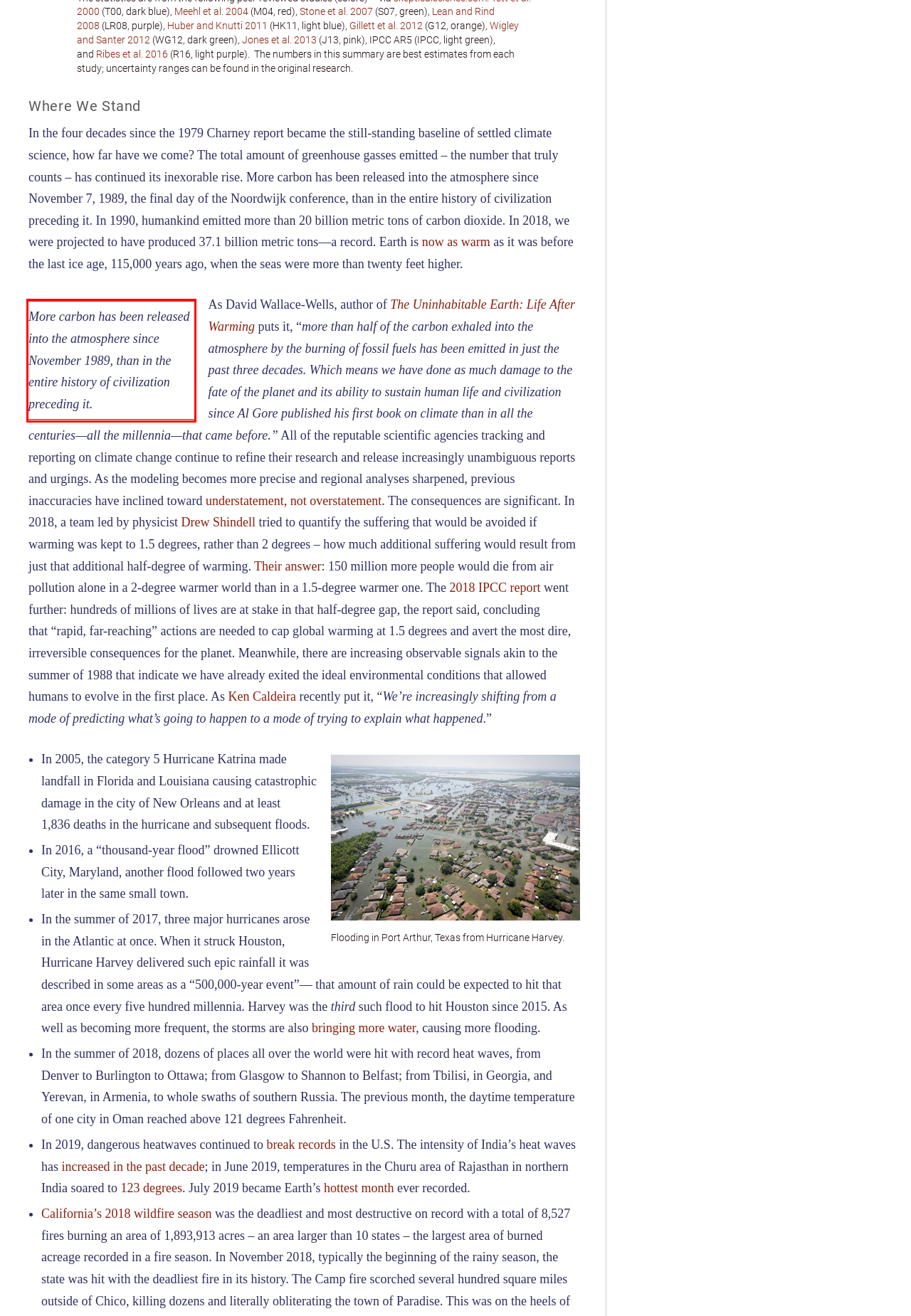You are given a screenshot showing a webpage with a red bounding box. Perform OCR to capture the text within the red bounding box.

More carbon has been released into the atmosphere since November 1989, than in the entire history of civilization preceding it.